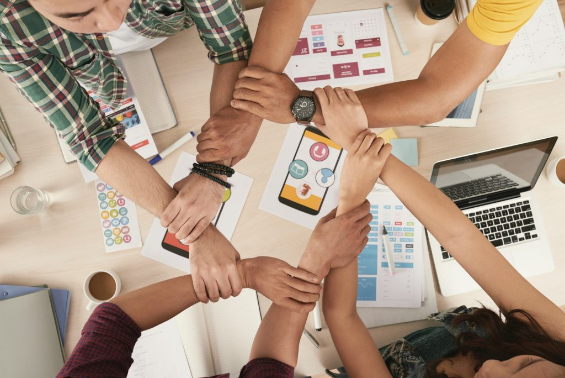Describe the image thoroughly, including all noticeable details.

The image depicts a collaborative scene featuring several hands joined together in an arrangement over a table, symbolizing teamwork and partnership. Surrounding the hands are various items associated with project development and brainstorming, such as charts, digital devices, and colorful stickers. The workspace is organized yet dynamic, suggesting a vibrant atmosphere conducive to creativity and innovation. This image aligns with the mission of SynergyLabs, which focuses on nurturing the growth of blockchain technology and fostering collaboration among entrepreneurs, developers, and enthusiasts within the Internet Computer Protocol ecosystem in Thailand and Malaysia.